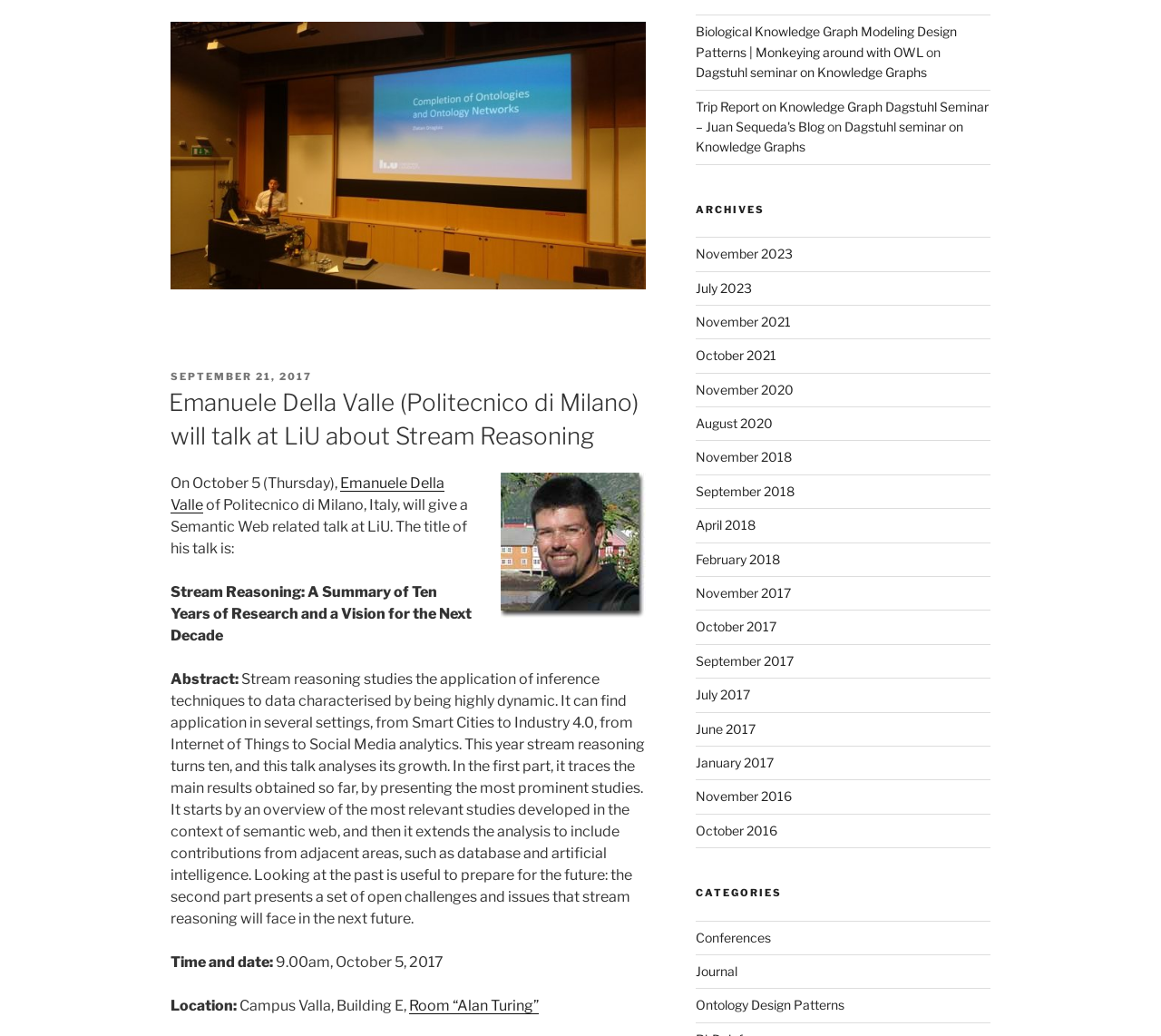Please provide a brief answer to the question using only one word or phrase: 
What is the topic of the talk that Emanuele Della Valle will give?

Stream Reasoning